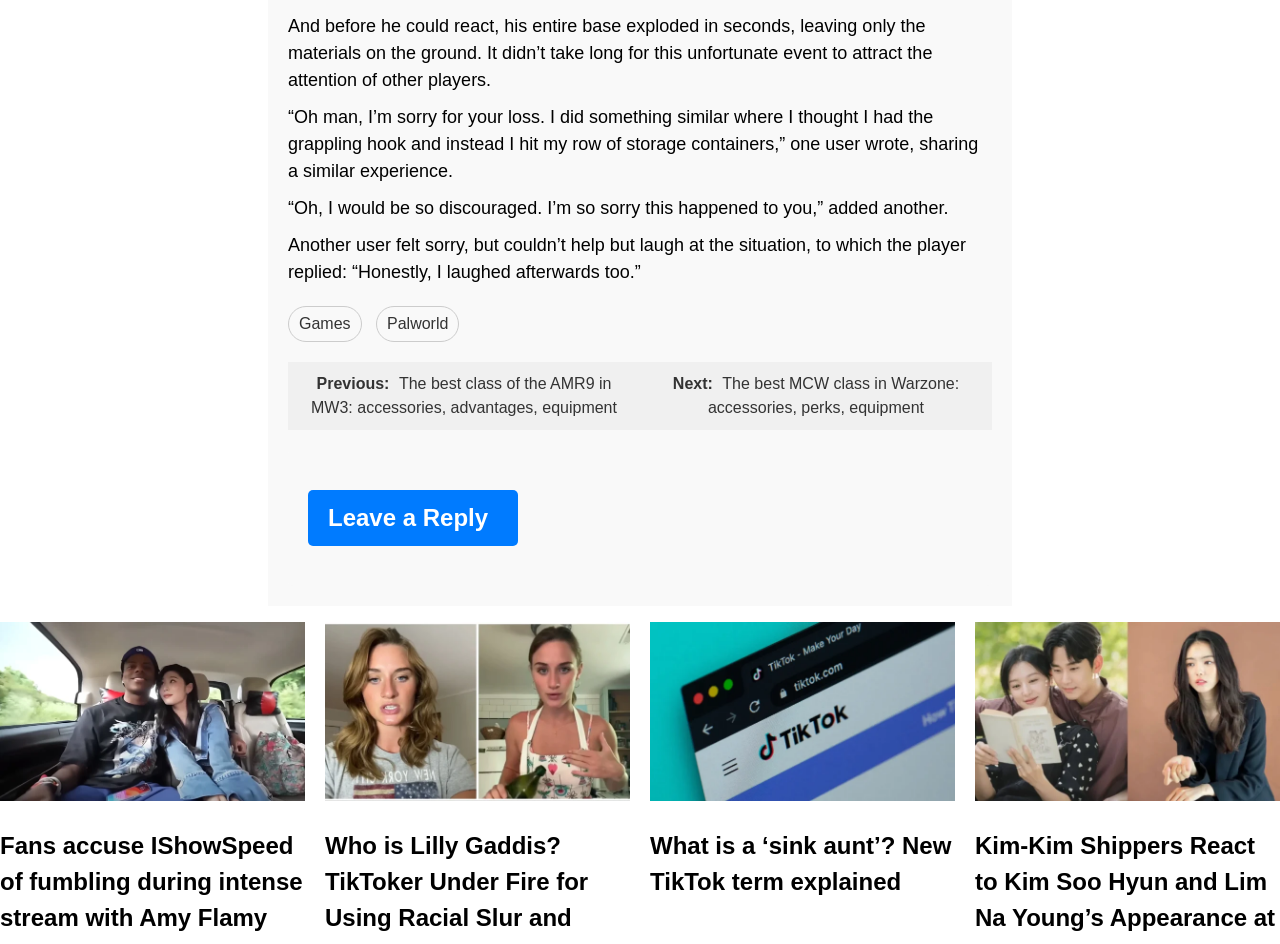Indicate the bounding box coordinates of the element that needs to be clicked to satisfy the following instruction: "Click on the 'Previous' link". The coordinates should be four float numbers between 0 and 1, i.e., [left, top, right, bottom].

[0.225, 0.383, 0.5, 0.456]